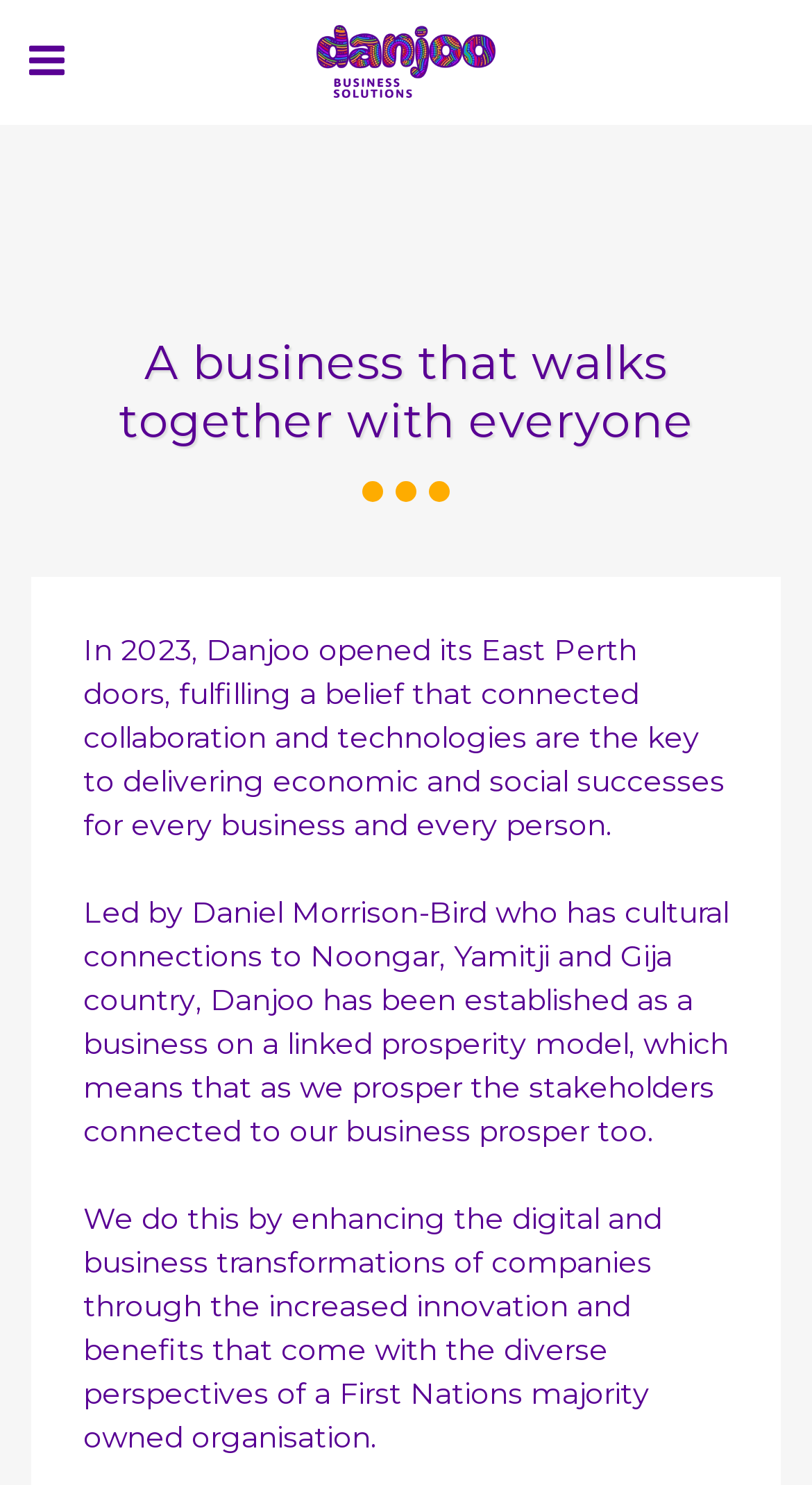From the webpage screenshot, identify the region described by alt="bars". Provide the bounding box coordinates as (top-left x, top-left y, bottom-right x, bottom-right y), with each value being a floating point number between 0 and 1.

[0.013, 0.014, 0.1, 0.068]